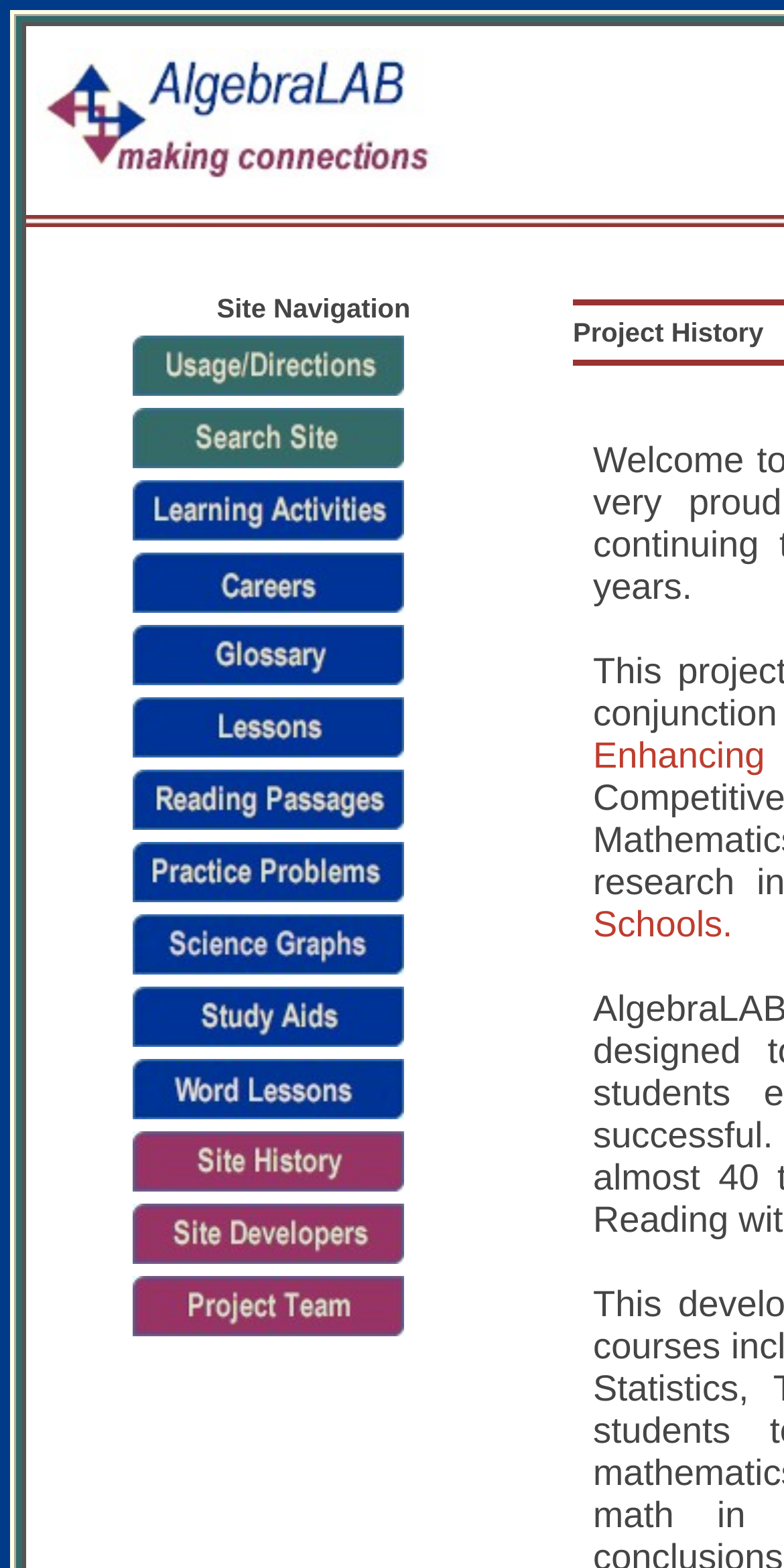Provide your answer in one word or a succinct phrase for the question: 
Is there a search function on the page?

Yes